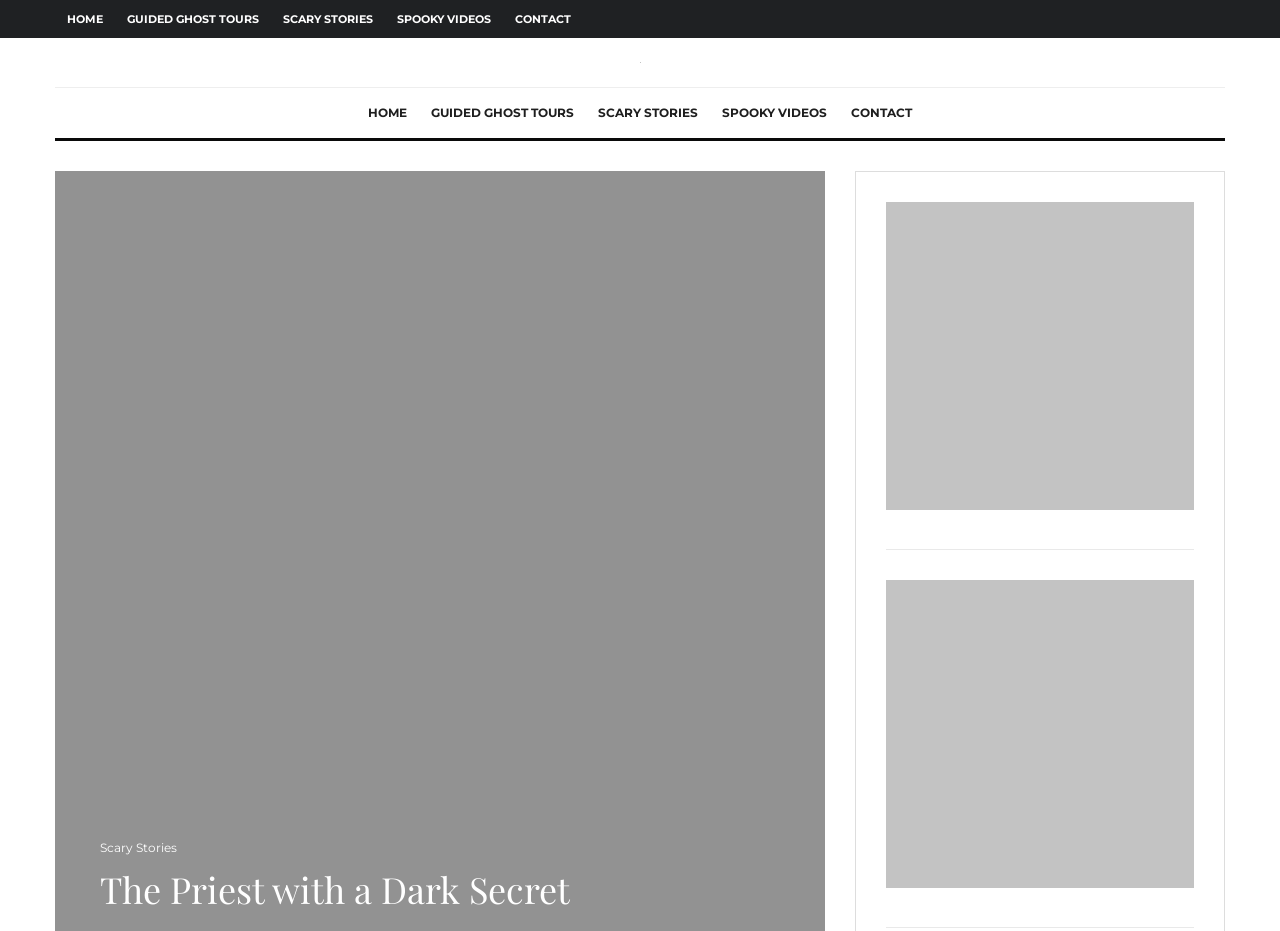Locate the bounding box of the UI element with the following description: "GUIDED GHOST TOURS".

[0.09, 0.0, 0.212, 0.041]